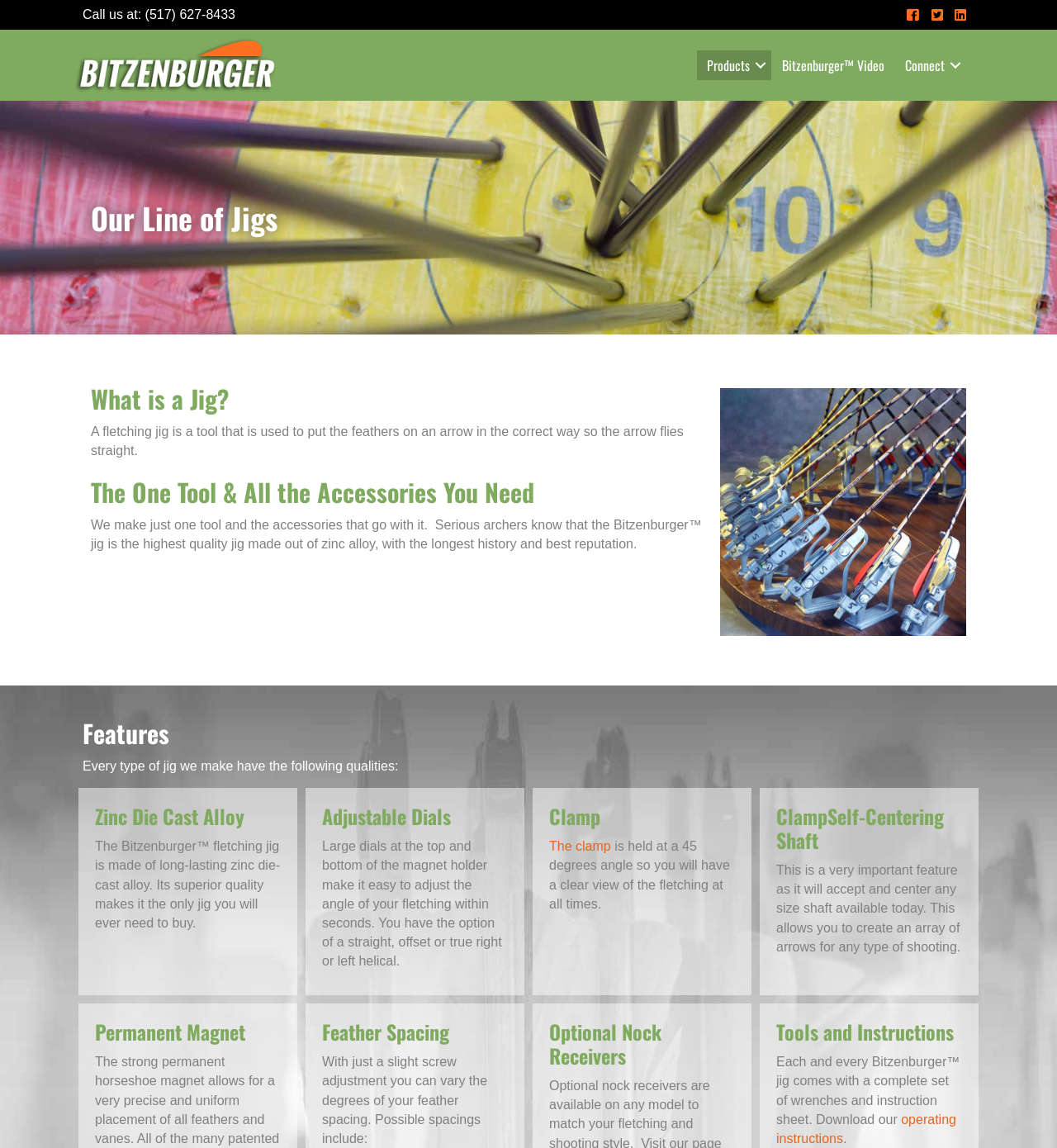Extract the heading text from the webpage.

Our Line of Jigs